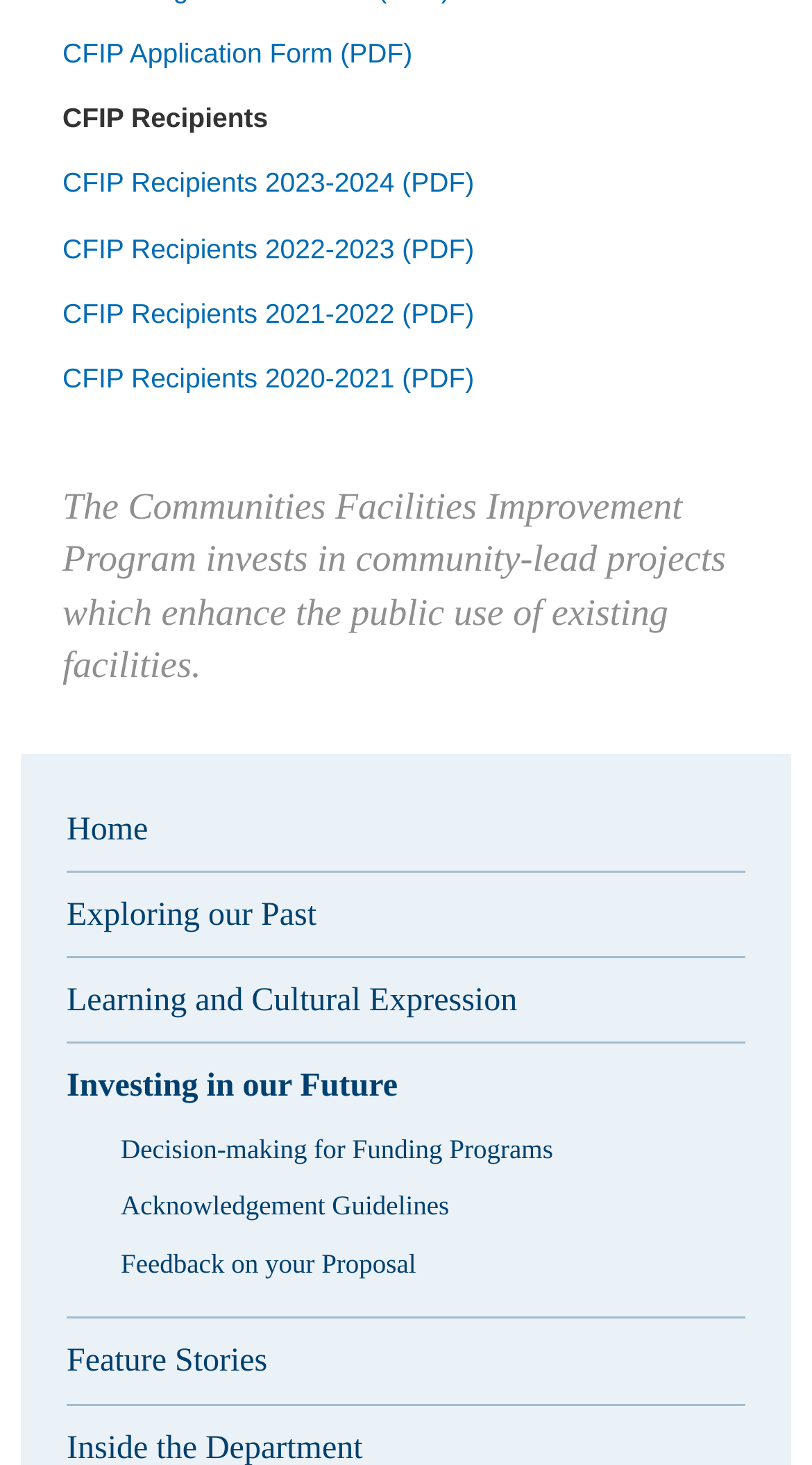Locate the bounding box coordinates of the UI element described by: "Feature Stories". Provide the coordinates as four float numbers between 0 and 1, formatted as [left, top, right, bottom].

[0.082, 0.899, 0.918, 0.958]